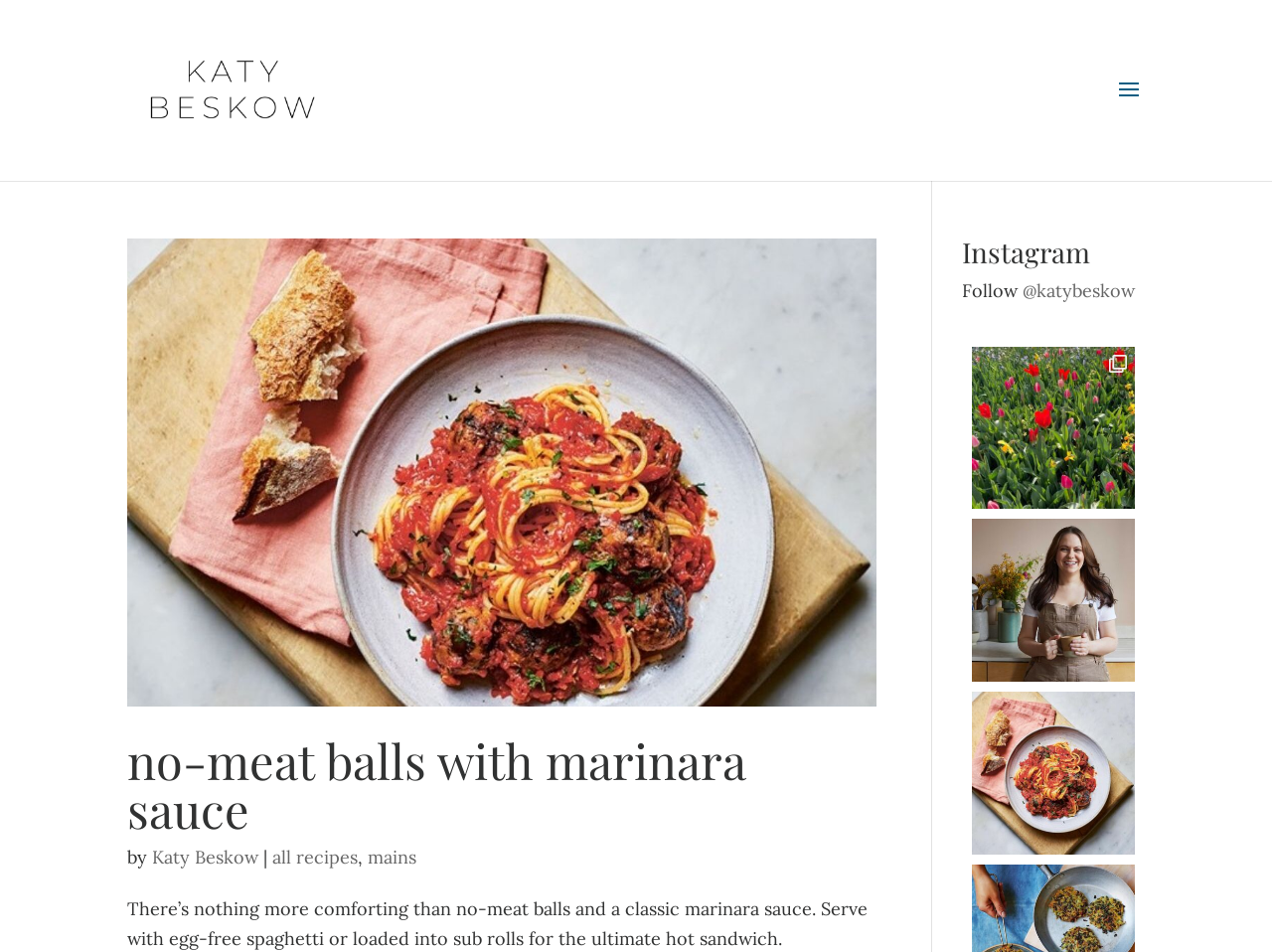Identify the bounding box for the element characterized by the following description: "@katybeskow".

[0.804, 0.293, 0.892, 0.317]